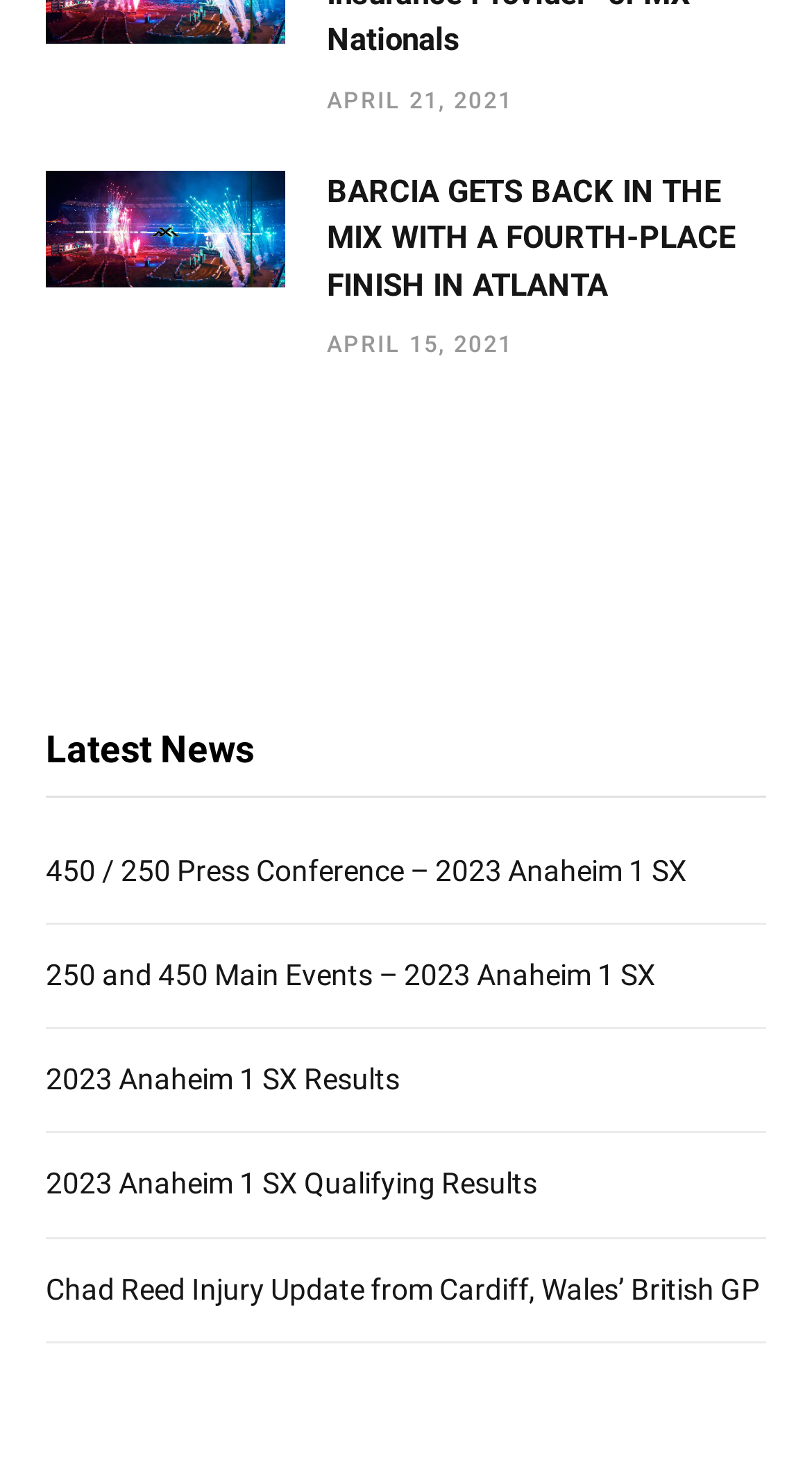Determine the bounding box coordinates of the section to be clicked to follow the instruction: "view latest news". The coordinates should be given as four float numbers between 0 and 1, formatted as [left, top, right, bottom].

[0.056, 0.488, 0.944, 0.54]